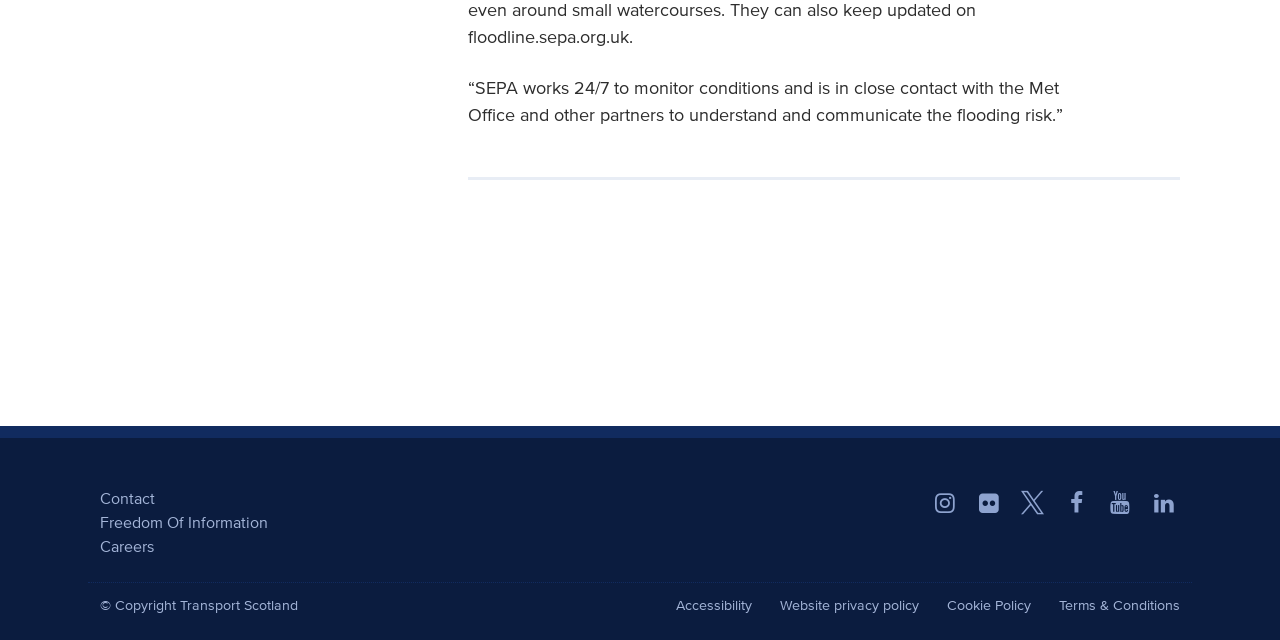Find the bounding box coordinates of the element I should click to carry out the following instruction: "View Transport Scotland on instagram".

[0.726, 0.775, 0.75, 0.803]